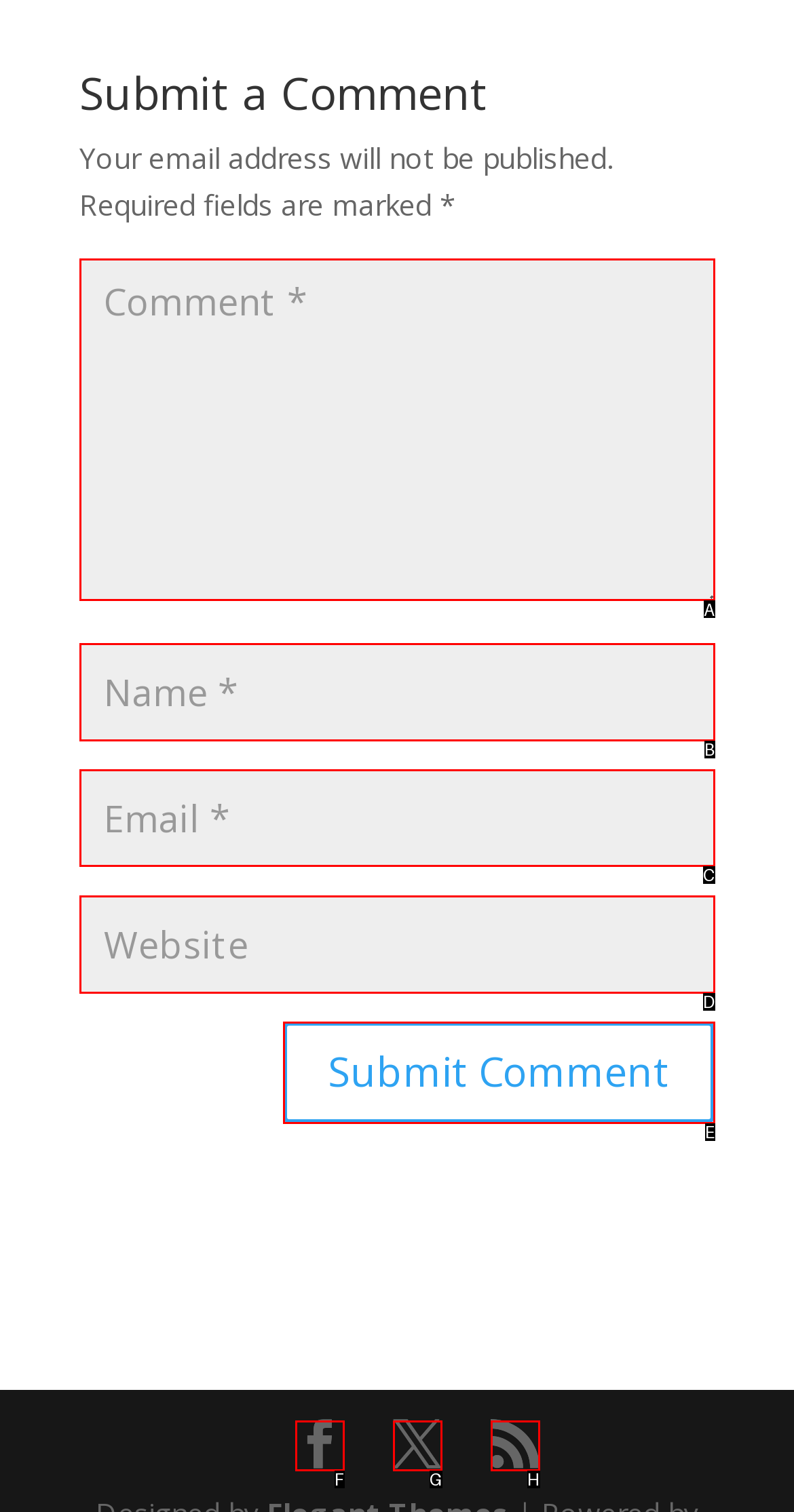Select the letter of the UI element that matches this task: Subscribe to emails
Provide the answer as the letter of the correct choice.

None